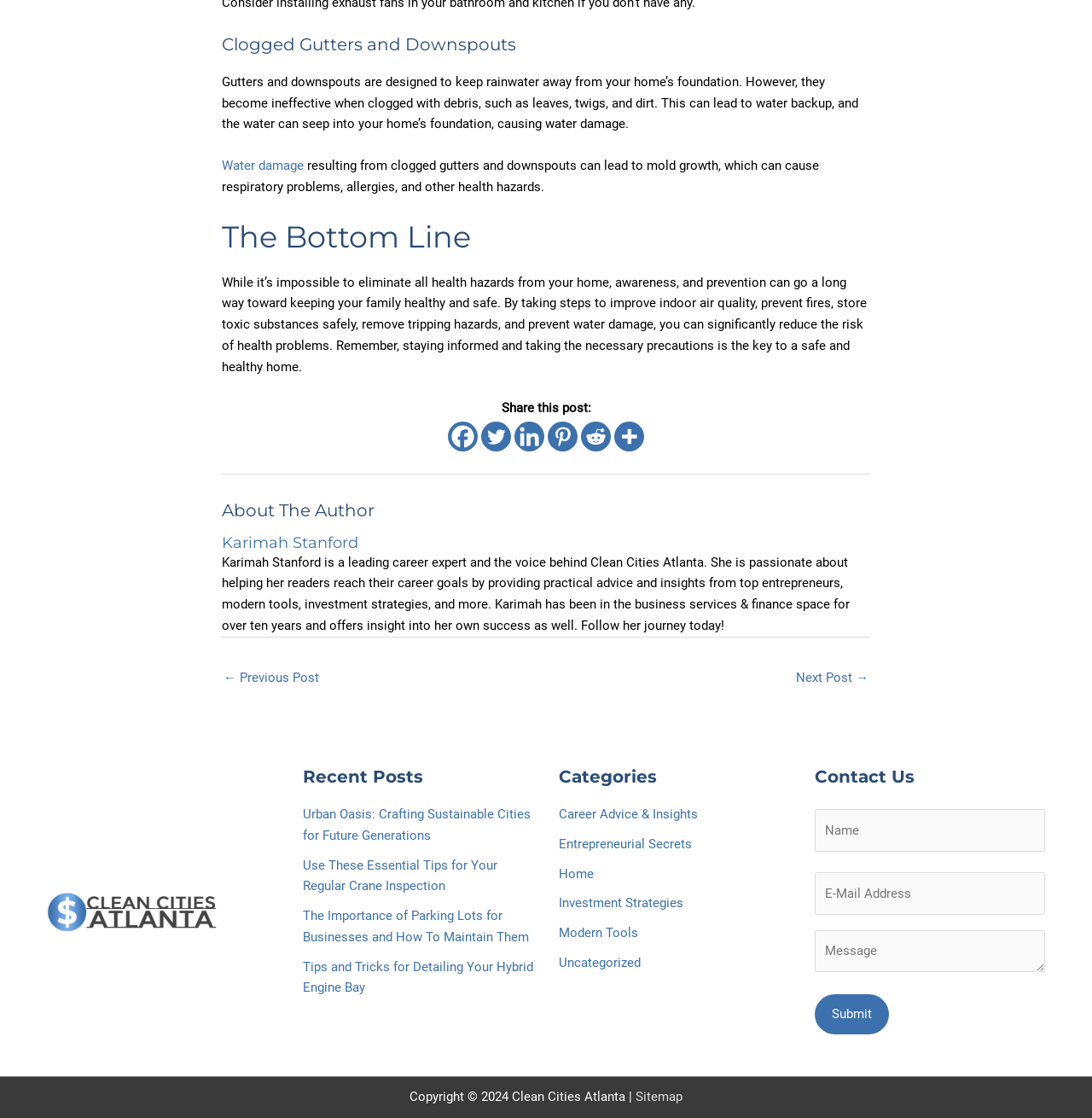Respond to the question below with a concise word or phrase:
How many recent posts are listed?

4